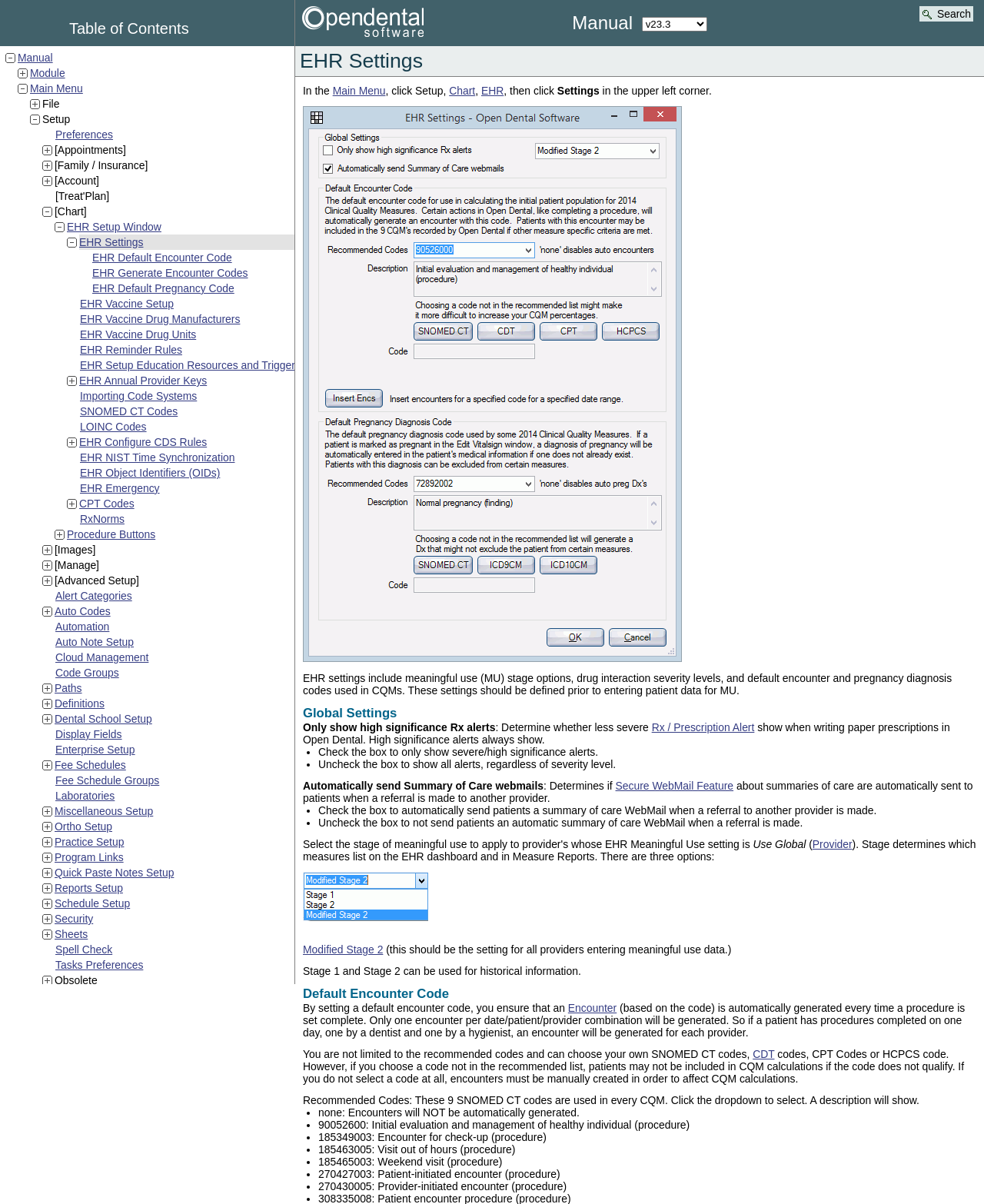Provide a brief response in the form of a single word or phrase:
What is the category of 'Appointments'?

File